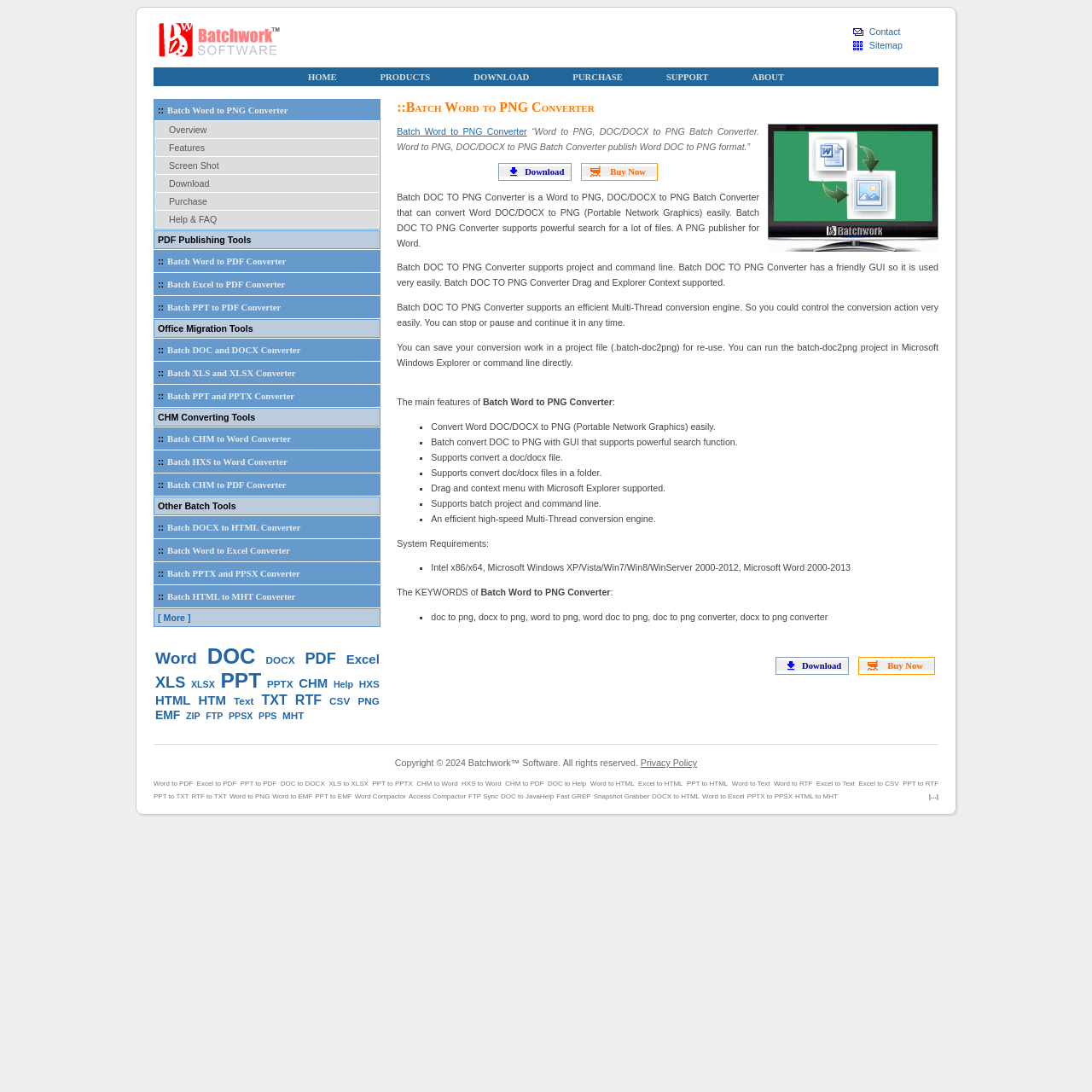Locate the bounding box coordinates of the clickable element to fulfill the following instruction: "Click on the 'Twitter' share button". Provide the coordinates as four float numbers between 0 and 1 in the format [left, top, right, bottom].

None